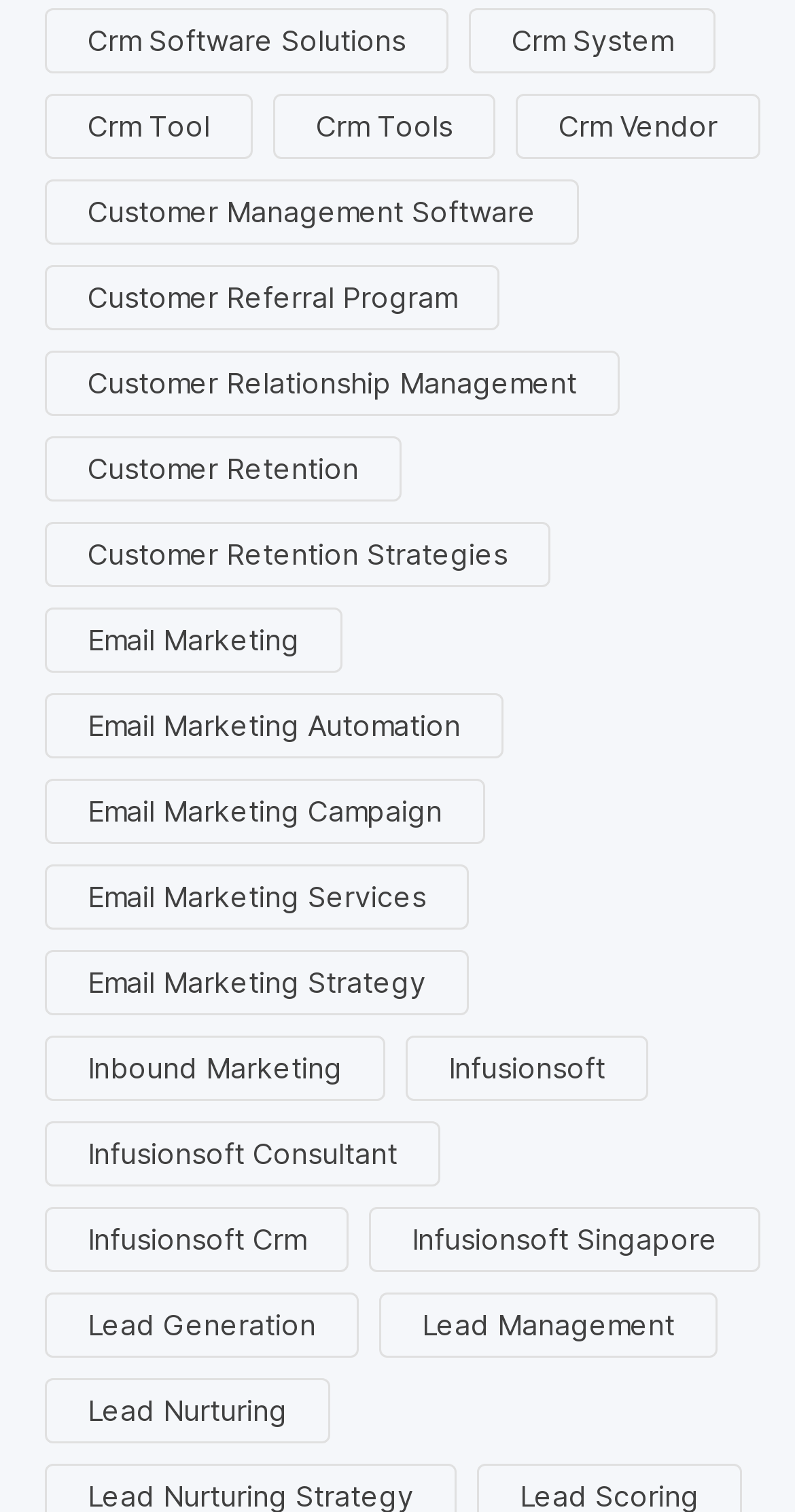Determine the bounding box coordinates of the region to click in order to accomplish the following instruction: "Click on Crm Software Solutions". Provide the coordinates as four float numbers between 0 and 1, specifically [left, top, right, bottom].

[0.056, 0.006, 0.564, 0.049]